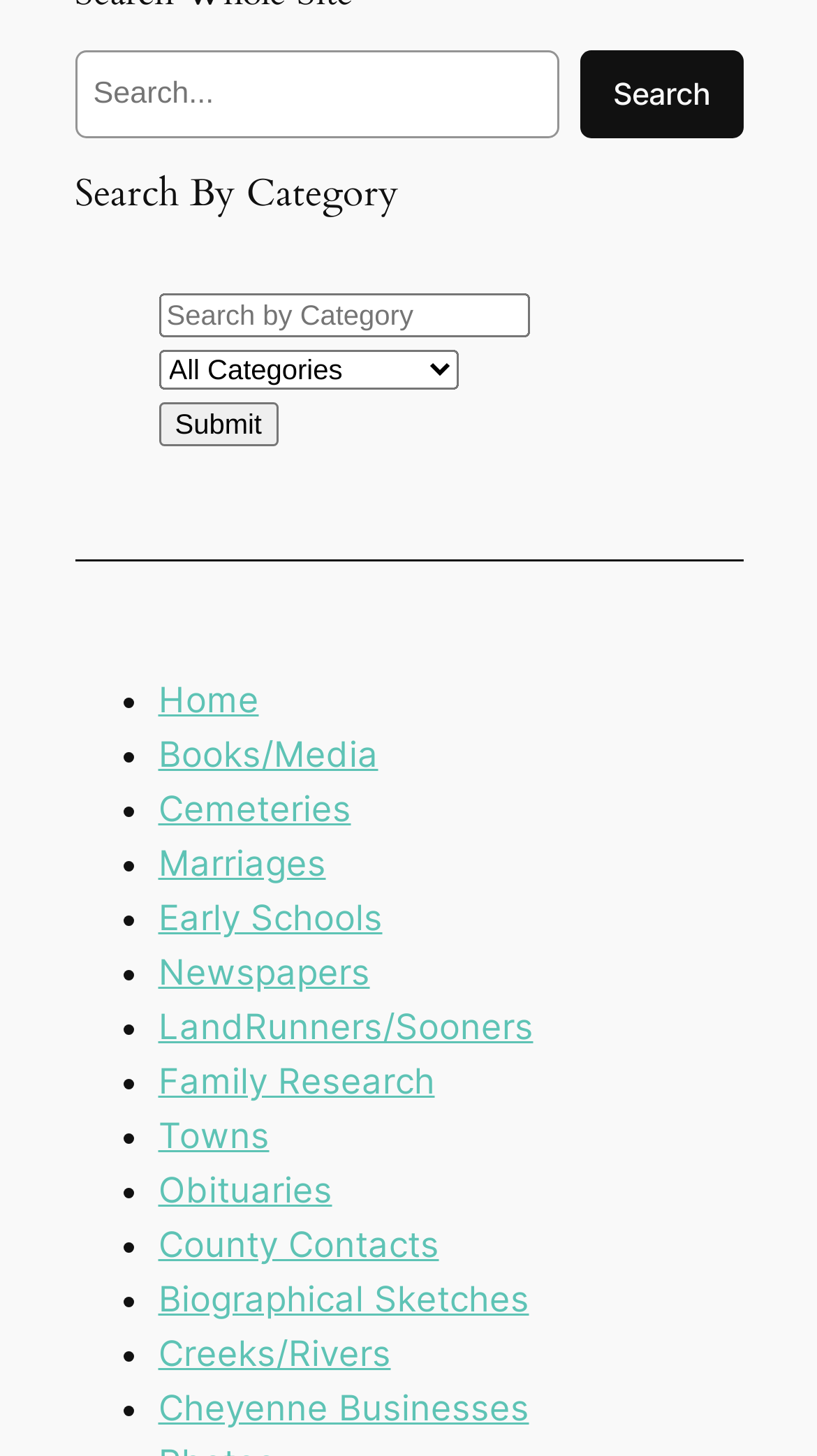Please find and report the bounding box coordinates of the element to click in order to perform the following action: "Select a category". The coordinates should be expressed as four float numbers between 0 and 1, in the format [left, top, right, bottom].

[0.194, 0.241, 0.56, 0.268]